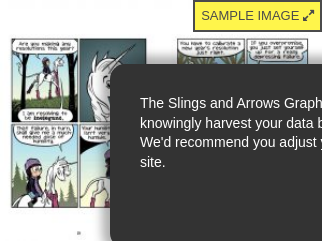Describe the image with as much detail as possible.

The image showcases a comic strip from "Unicorn Crossing: Another Phoebe and Her Unicorn Adventure," featuring a lighthearted dialogue between Phoebe and her unicorn, Marigold Heavenly Nostrils. In this playful scene, they reflect on New Year's resolutions, with Phoebe expressing her goal of creating a new year’s resolution, while Marigold humorously comments on the absurdity of such promises. The comic’s vibrant illustrations and whimsical characters enhance its charm, inviting readers into their imaginative world filled with unicorns and youthful banter. This excerpt captures the essence of Dana Simpson's storytelling, which intertwines humor and relatable themes for young audiences.